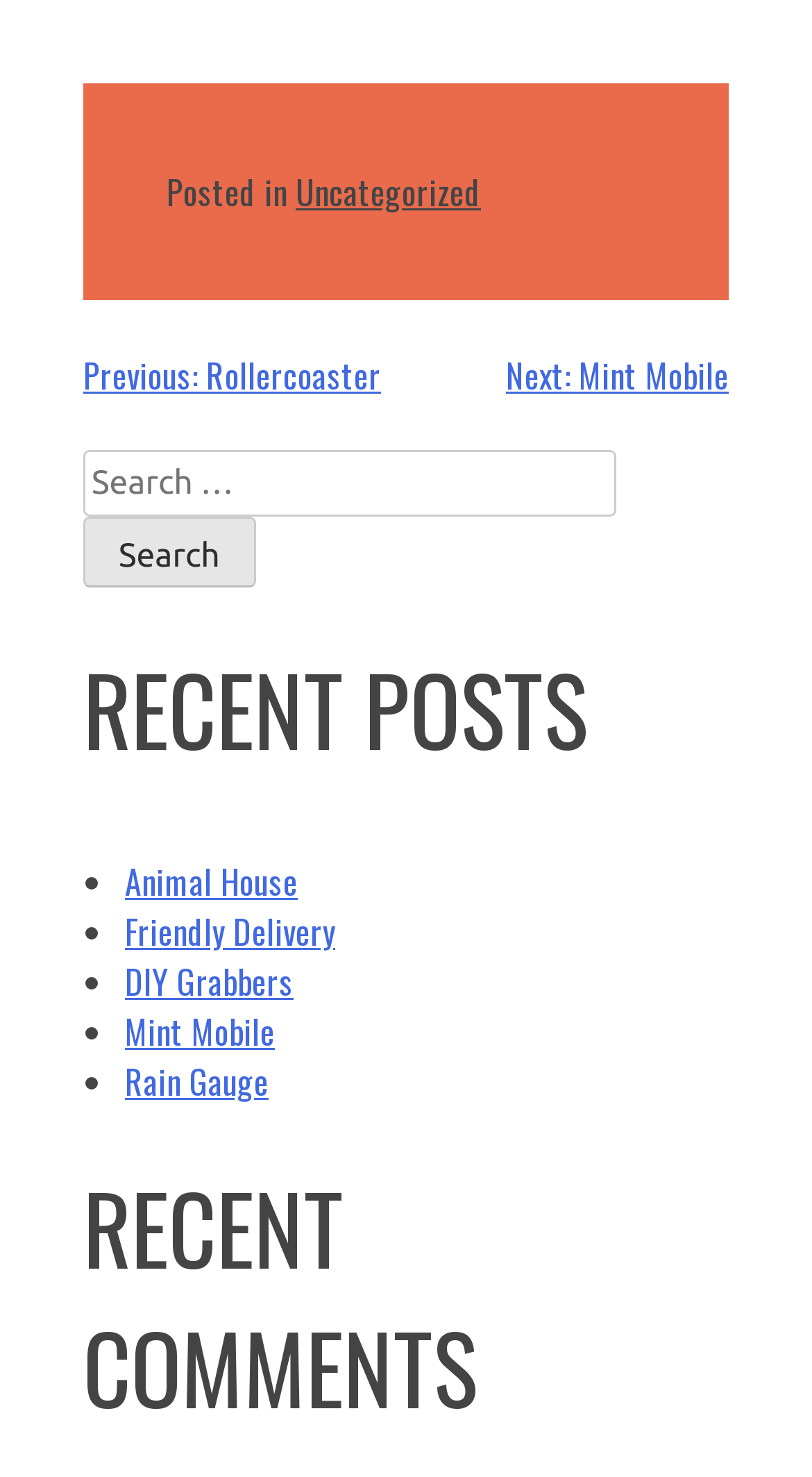Find the bounding box coordinates of the element to click in order to complete the given instruction: "Go to previous post."

[0.103, 0.237, 0.469, 0.271]